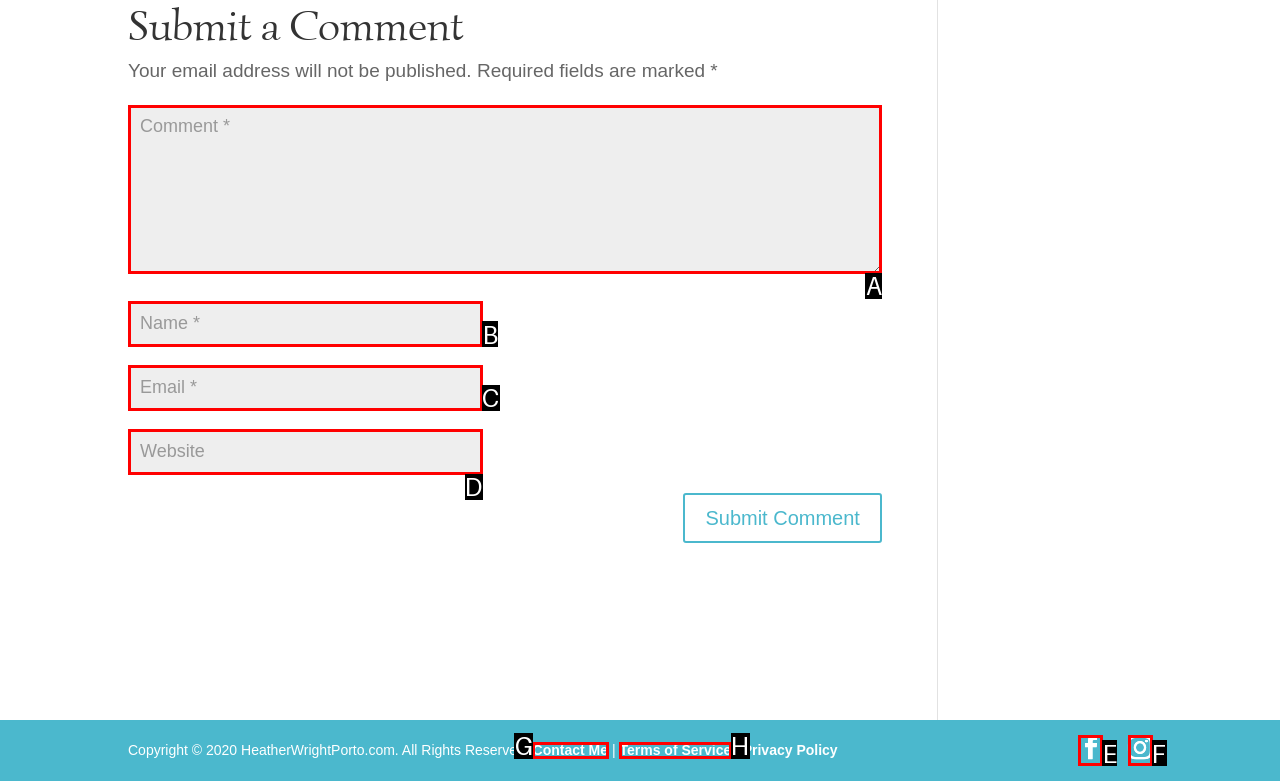Tell me which letter corresponds to the UI element that should be clicked to fulfill this instruction: Type your name
Answer using the letter of the chosen option directly.

B